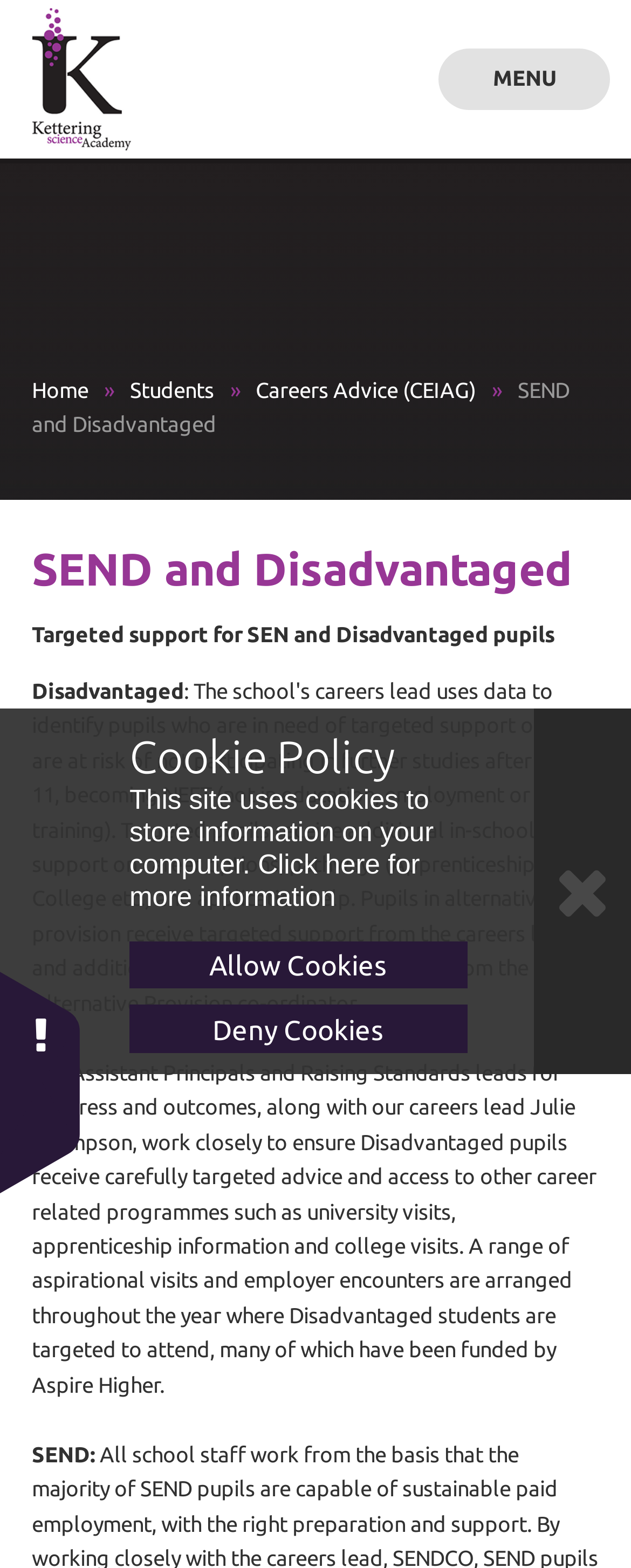What is the name of the academy?
Refer to the image and respond with a one-word or short-phrase answer.

Kettering Science Academy